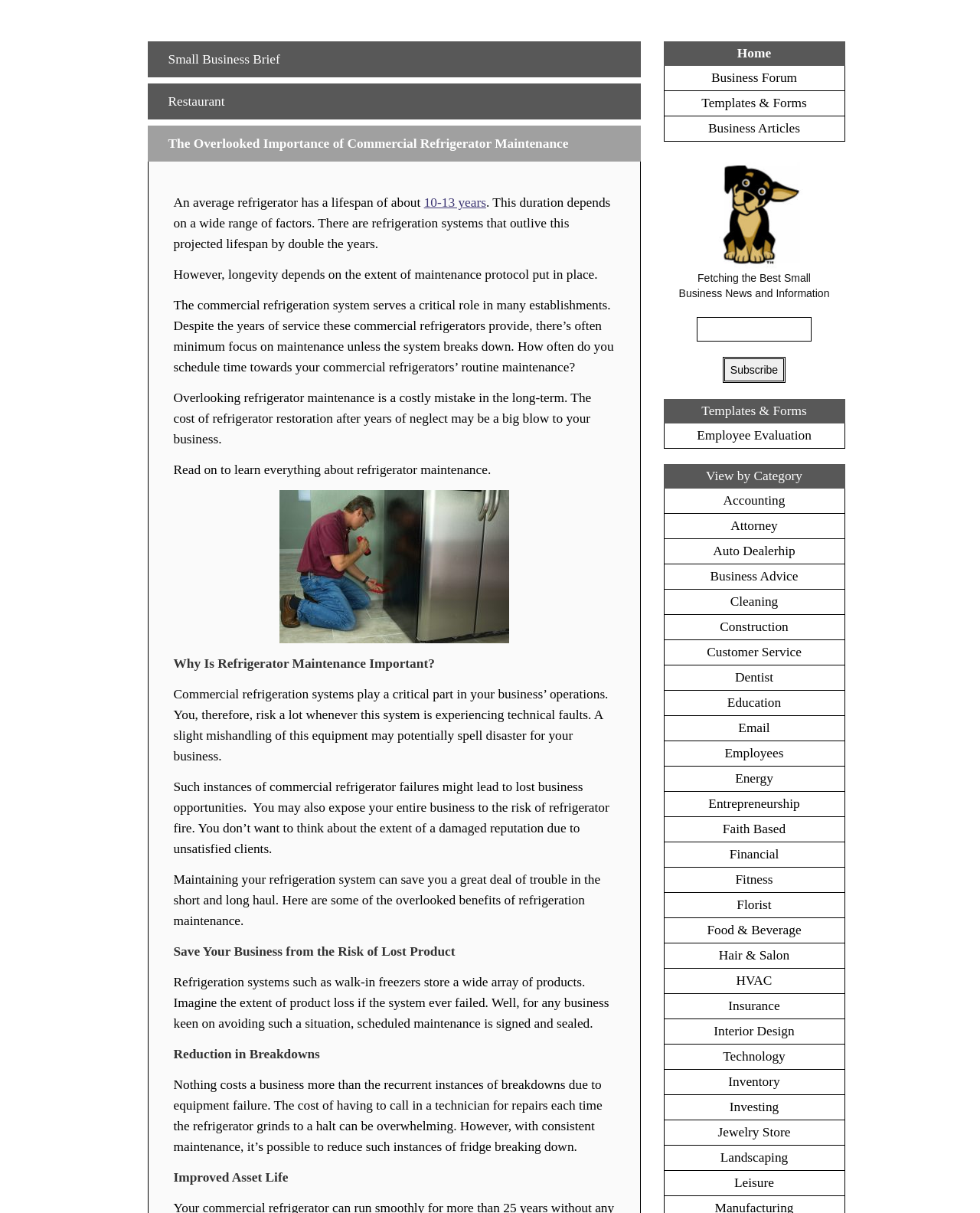Answer the question below in one word or phrase:
How long can a commercial refrigeration system last?

10-13 years